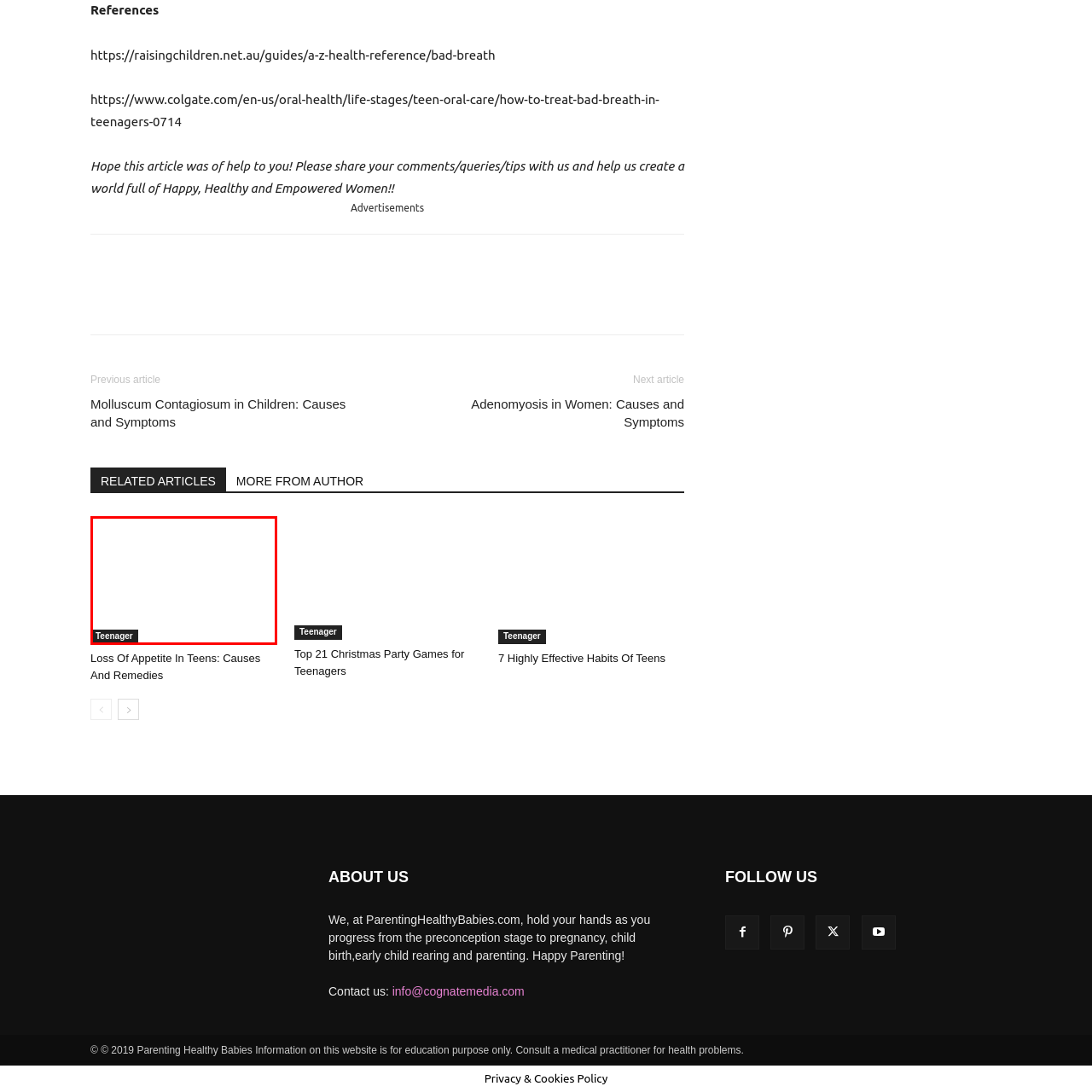What is the focus of the related content?
Direct your attention to the image inside the red bounding box and provide a detailed explanation in your answer.

The contextual element 'Teenager' is likely associated with discussions or articles targeting teenage issues, including health, habits, and behavioral challenges, which suggests that the focus of the related content is on topics related to adolescence.